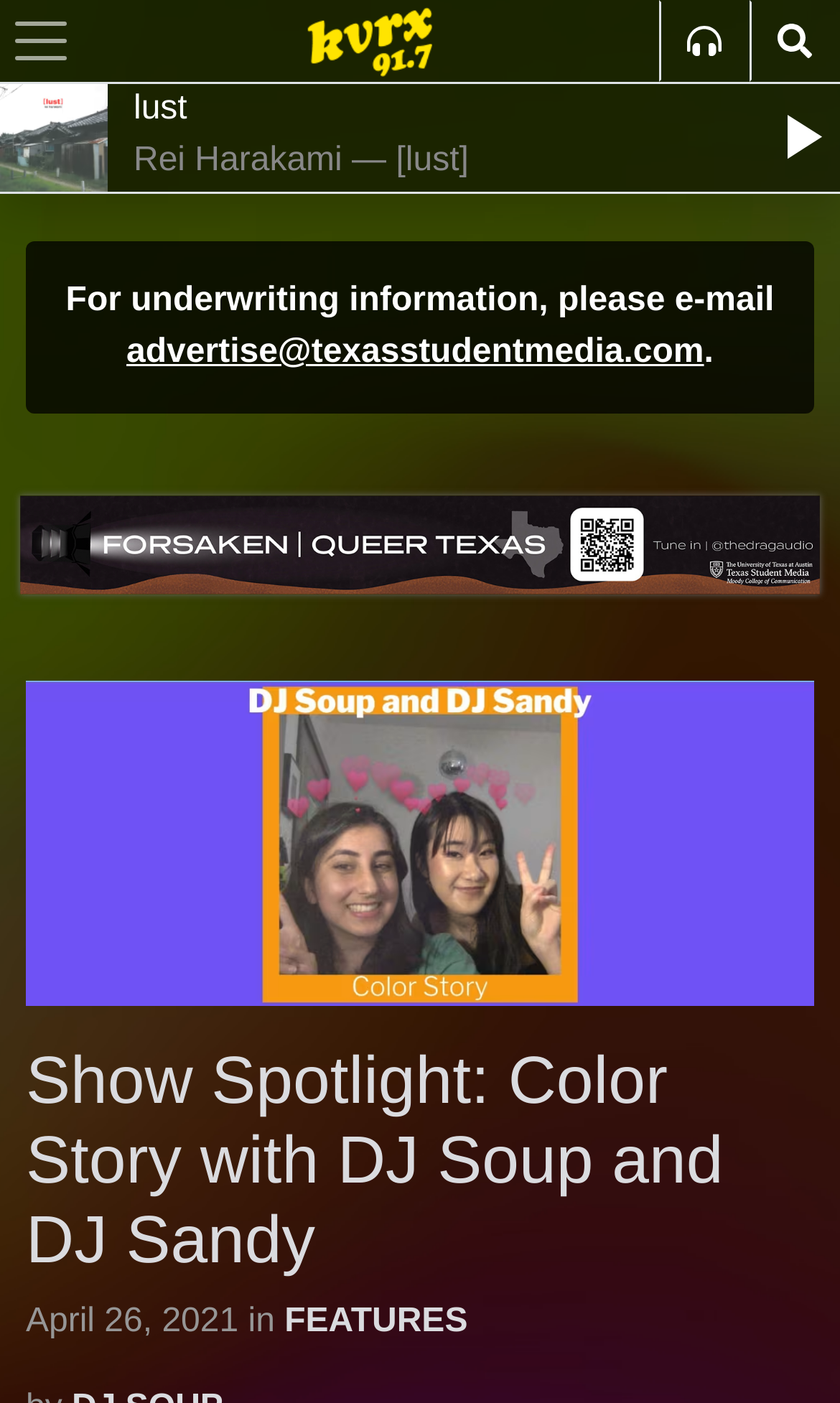What is the name of the radio station?
Answer with a single word or phrase by referring to the visual content.

91.7 KVRX